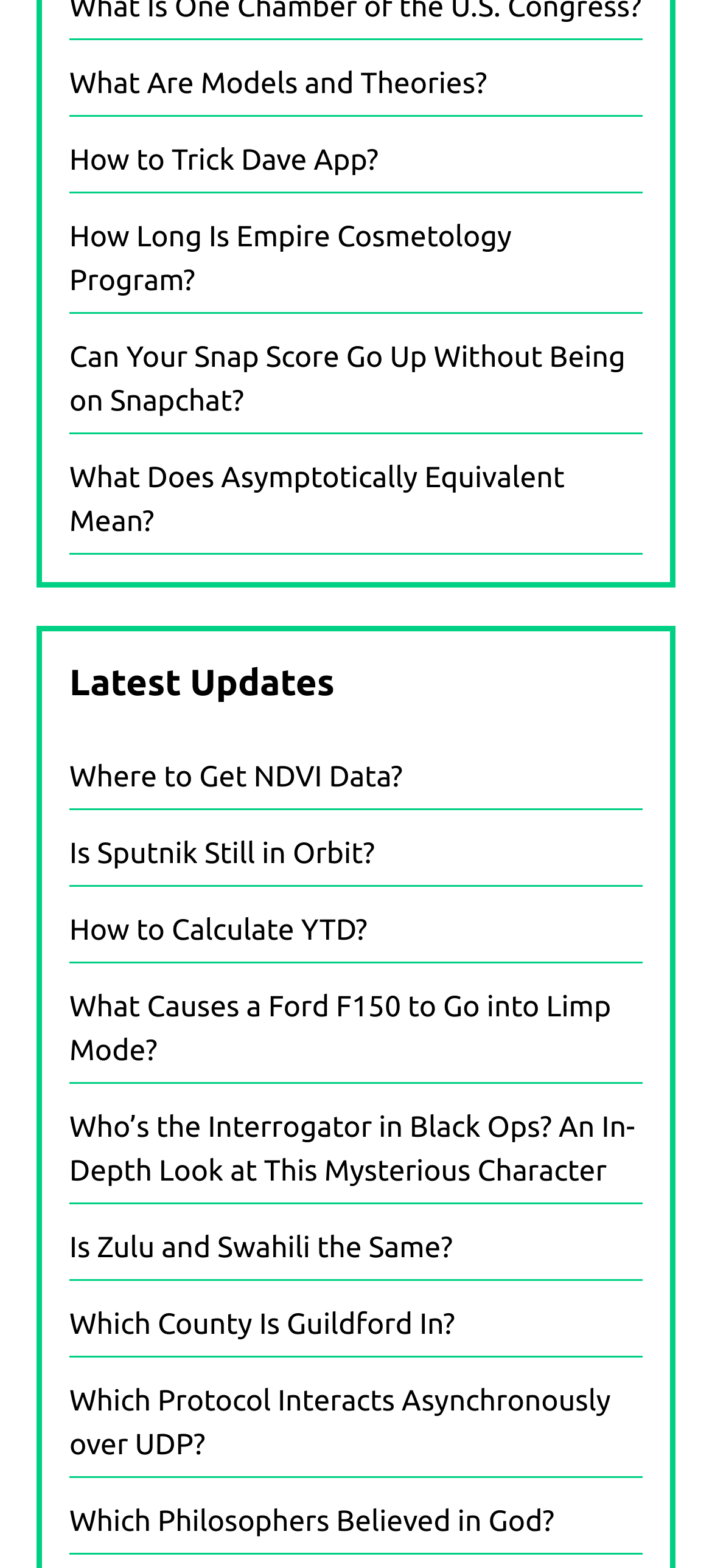Given the element description, predict the bounding box coordinates in the format (top-left x, top-left y, bottom-right x, bottom-right y), using floating point numbers between 0 and 1: Which County Is Guildford In?

[0.097, 0.835, 0.639, 0.855]